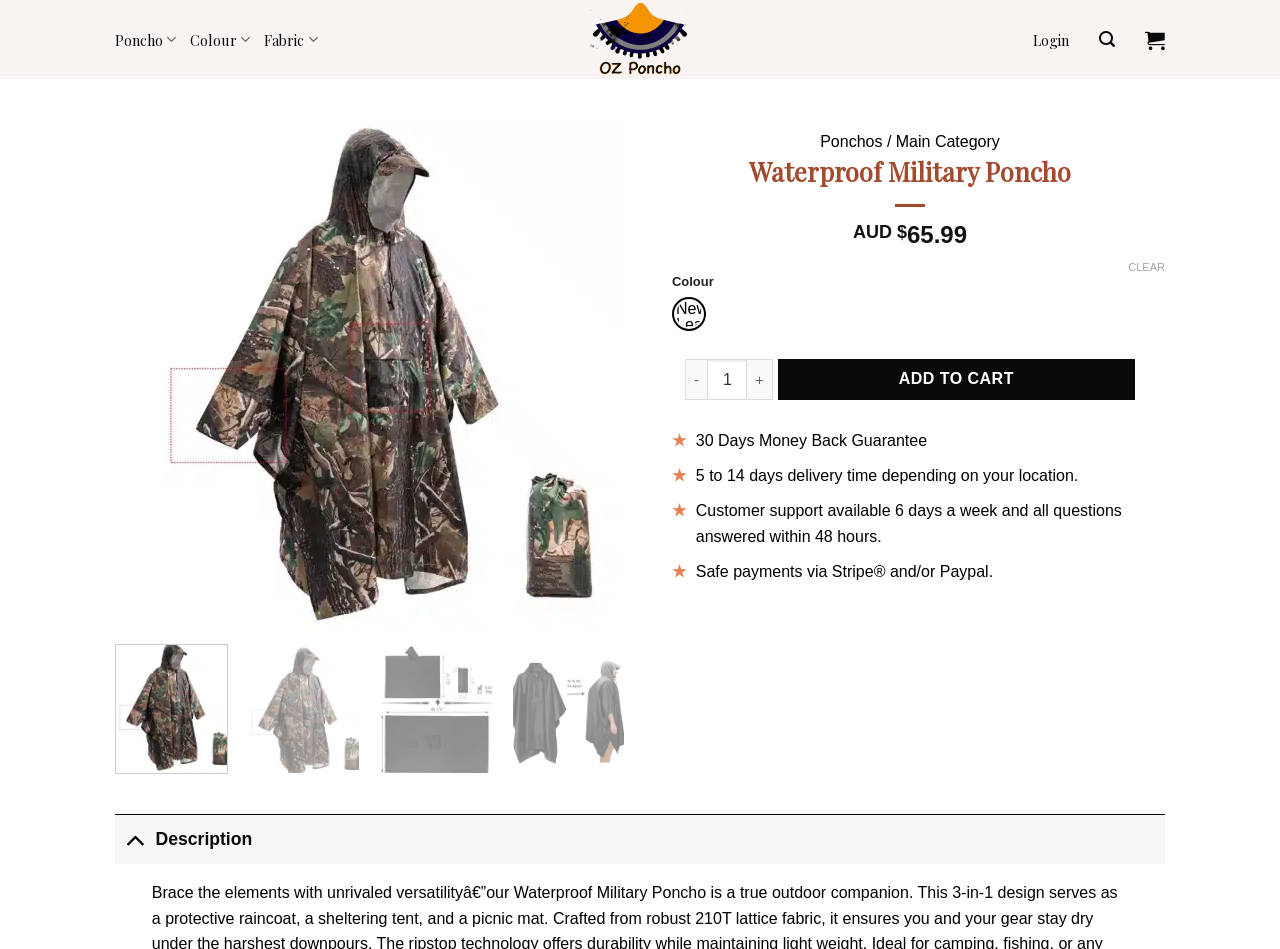Respond to the question below with a single word or phrase:
What is the default colour of the Waterproof Military Poncho?

New Leaf Camouflage